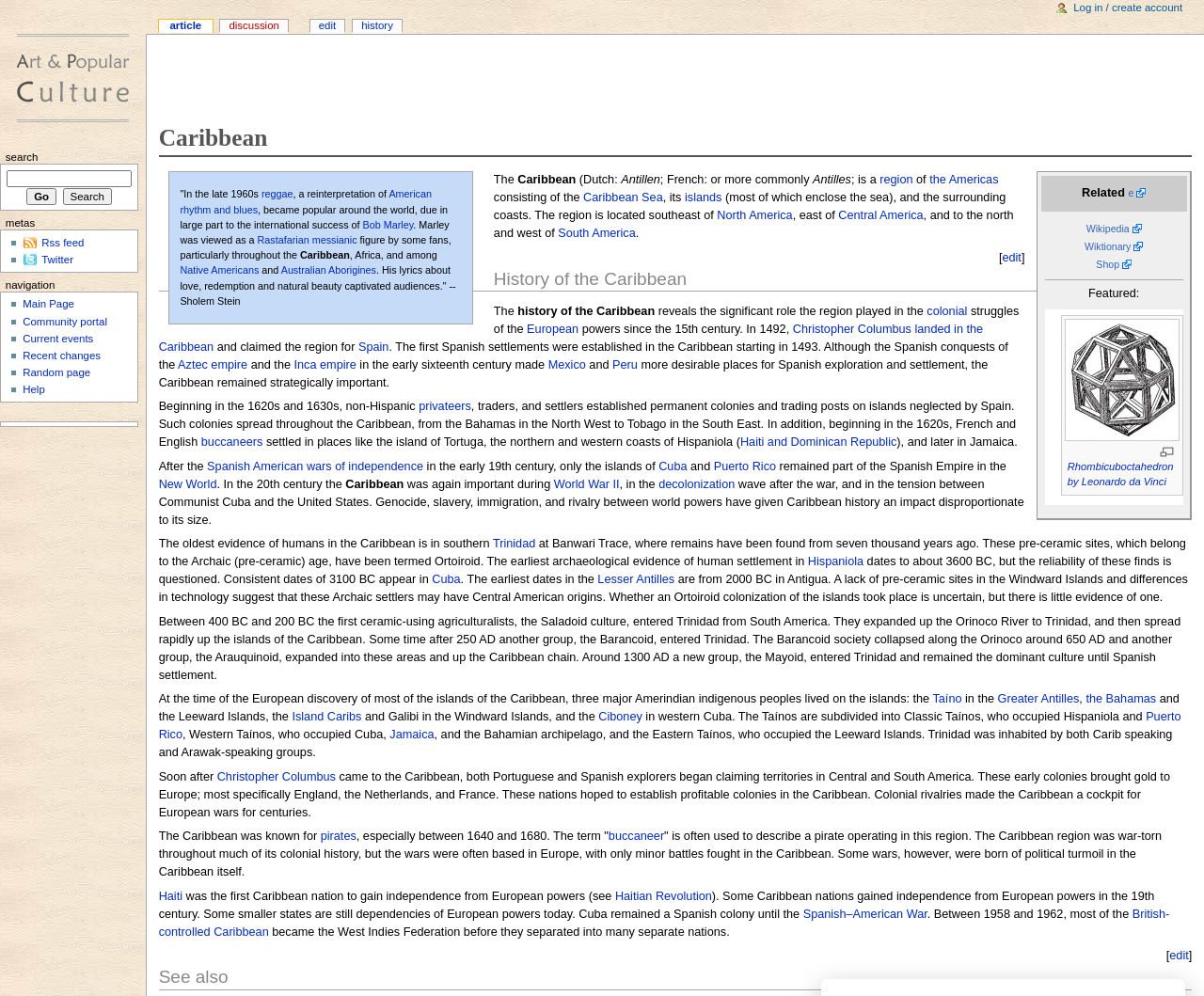Give an in-depth explanation of the webpage layout and content.

The webpage is about the Caribbean, specifically its art and popular culture. At the top, there is a heading that reads "Caribbean" followed by a brief description of the region. Below this, there is a table with a single row containing a paragraph of text that discusses the popularity of reggae music and its international success, particularly through the work of Bob Marley.

To the right of this table, there is another table with two rows. The first row contains a cell with the text "Related e" and a link to "e". The second row contains a cell with a list of links to various websites, including Wikipedia, Wiktionary, and Shop, as well as a featured image of a Rhombicuboctahedron by Leonardo da Vinci.

Below these tables, there is a section that provides a brief overview of the Caribbean region, including its location, geography, and surrounding countries. This section also contains links to related topics, such as the Caribbean Sea, North America, Central America, and South America.

Further down the page, there is a heading that reads "History of the Caribbean" followed by a section that discusses the region's history, including its colonial past and the role of European powers, particularly Spain, in shaping the region. This section also mentions the arrival of Christopher Columbus in 1492 and the establishment of Spanish settlements in the Caribbean.

Throughout the page, there are numerous links to related topics, including reggae music, Bob Marley, the Caribbean Sea, and various countries and empires, such as Spain, Mexico, and Peru. The page also contains several images, including a featured image of a Rhombicuboctahedron by Leonardo da Vinci.